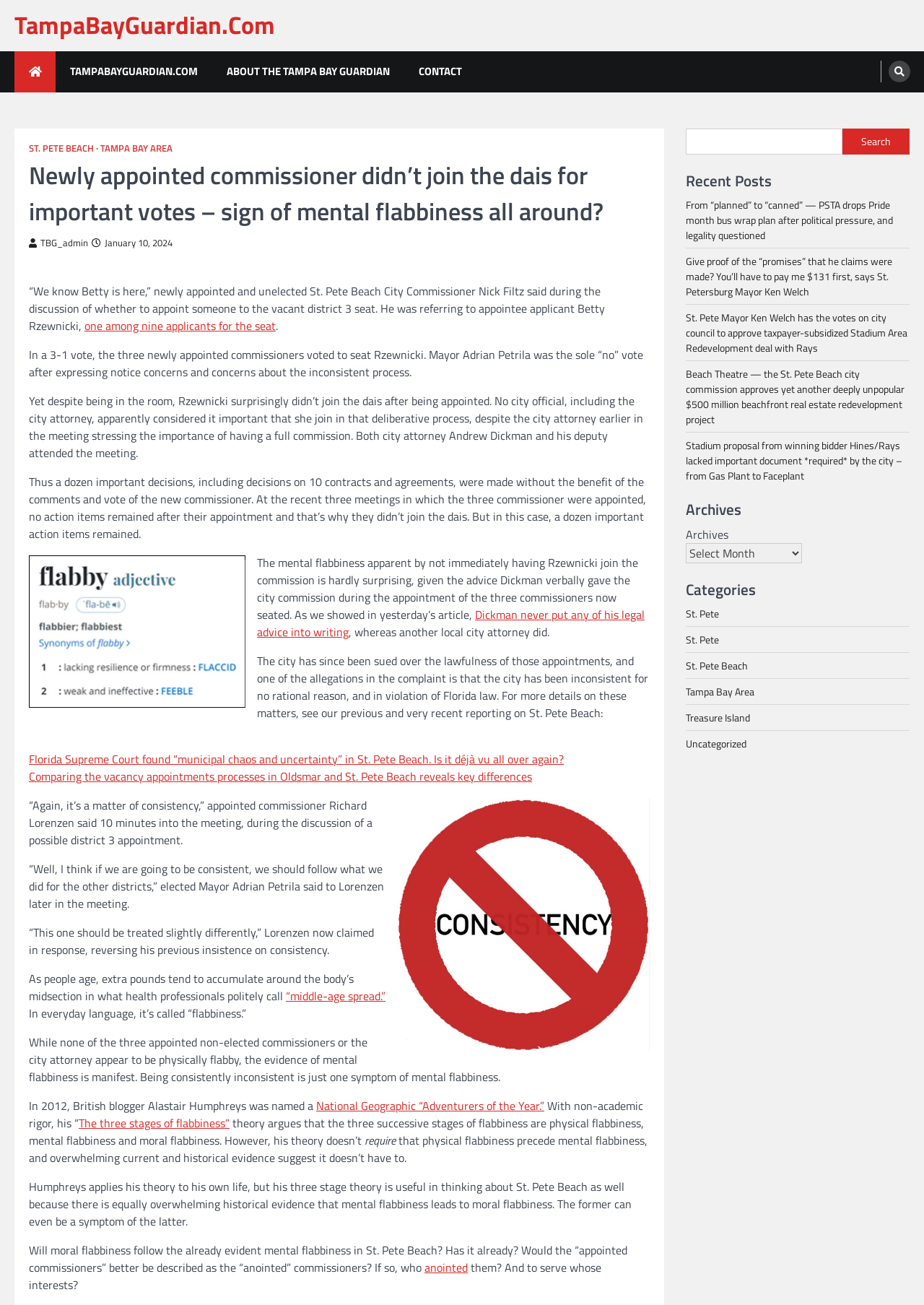Please find the main title text of this webpage.

Newly appointed commissioner didn’t join the dais for important votes – sign of mental flabbiness all around?